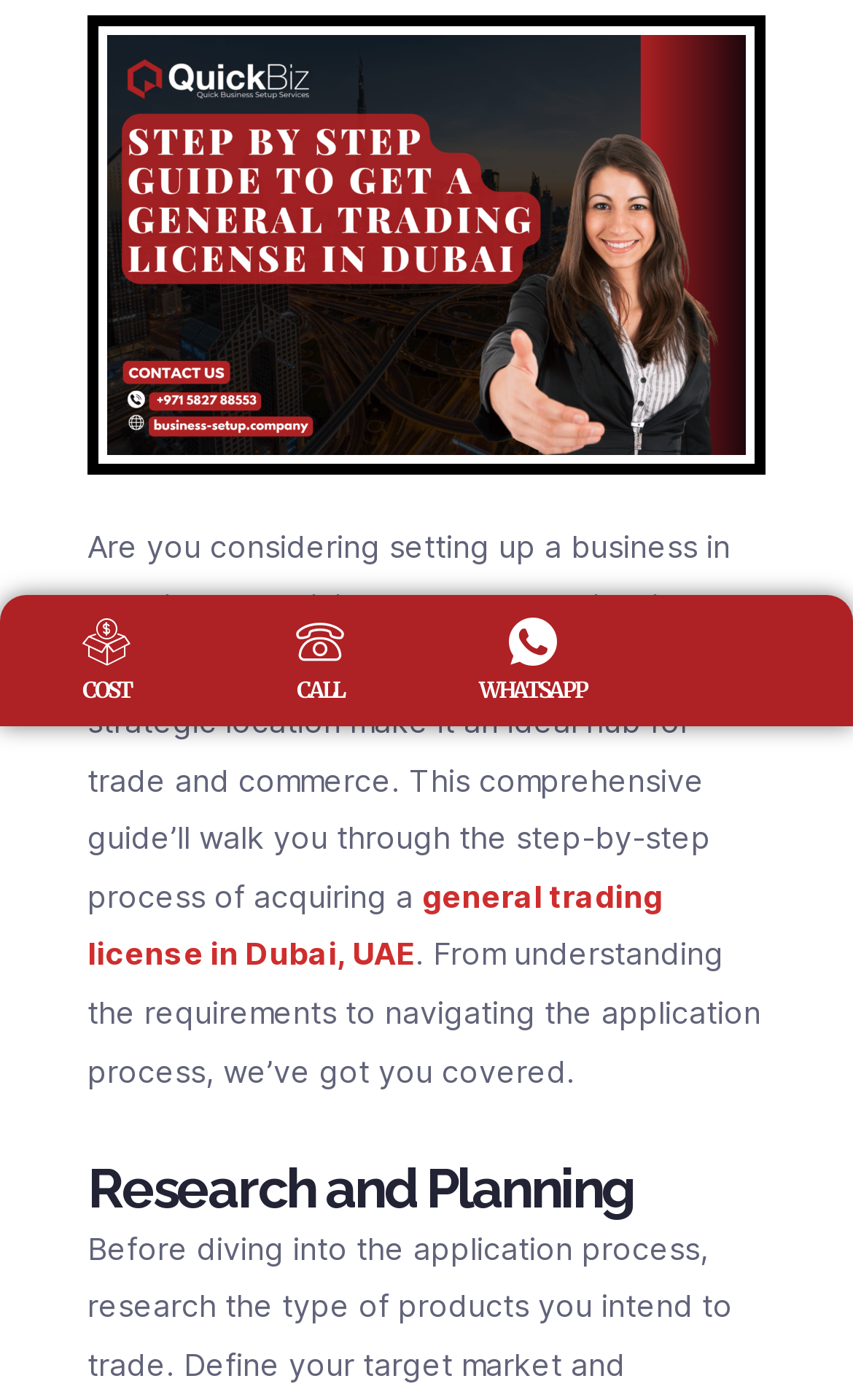Find the bounding box coordinates corresponding to the UI element with the description: "Cost". The coordinates should be formatted as [left, top, right, bottom], with values as floats between 0 and 1.

[0.097, 0.483, 0.153, 0.503]